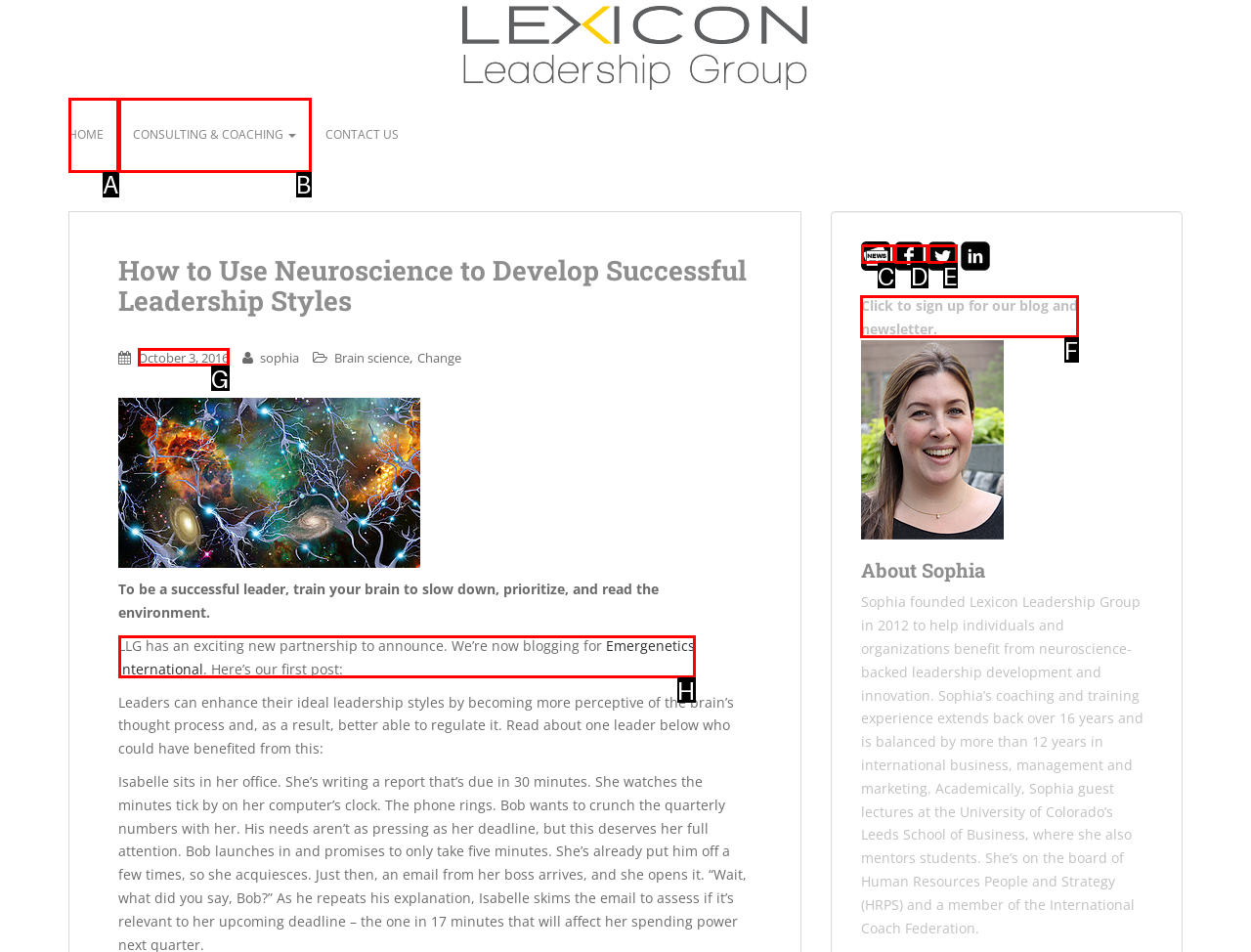Determine which UI element you should click to perform the task: Sign up for the blog and newsletter
Provide the letter of the correct option from the given choices directly.

F